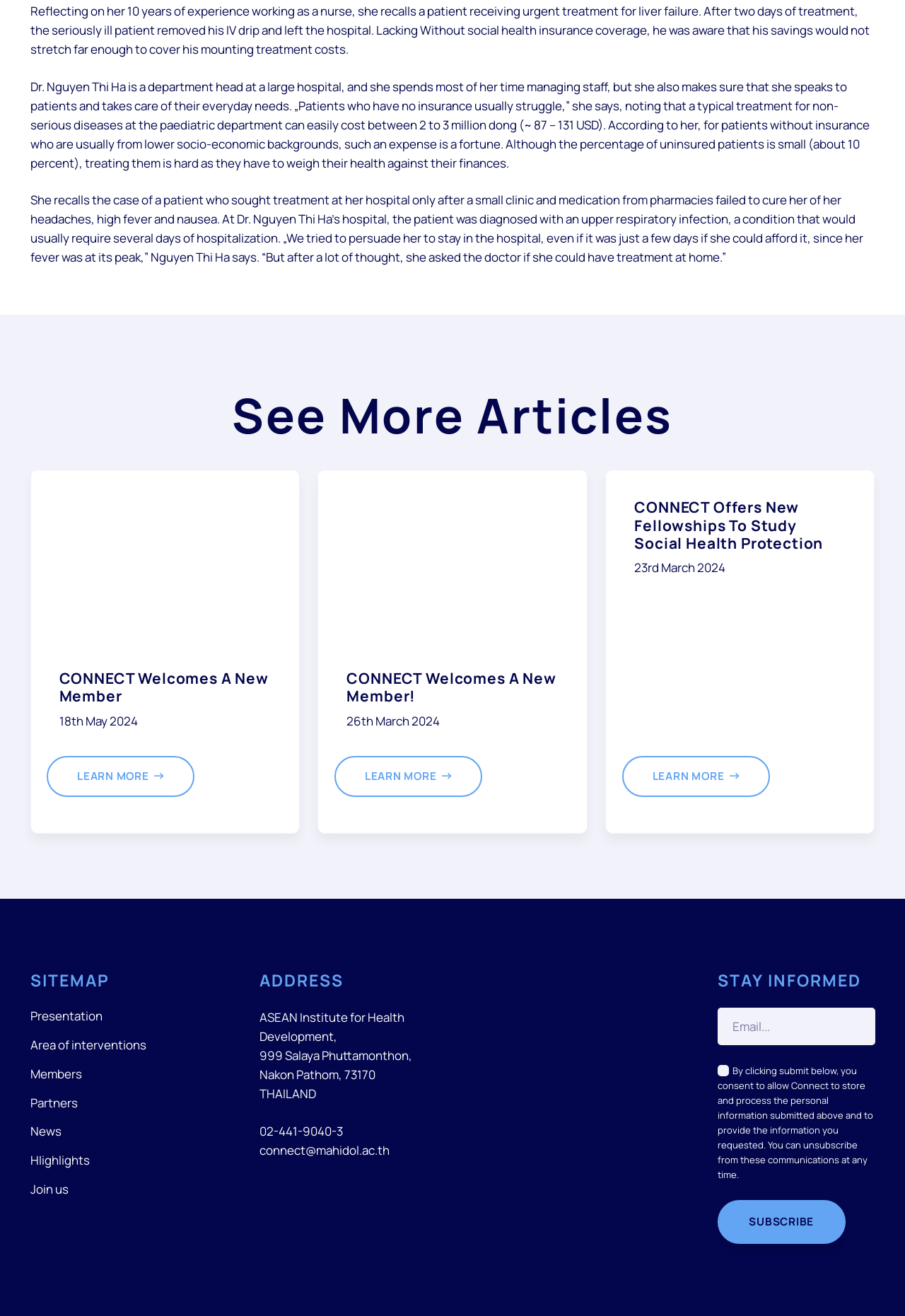Find the bounding box coordinates of the area that needs to be clicked in order to achieve the following instruction: "Click the 'SUBSCRIBE' button". The coordinates should be specified as four float numbers between 0 and 1, i.e., [left, top, right, bottom].

[0.793, 0.912, 0.934, 0.945]